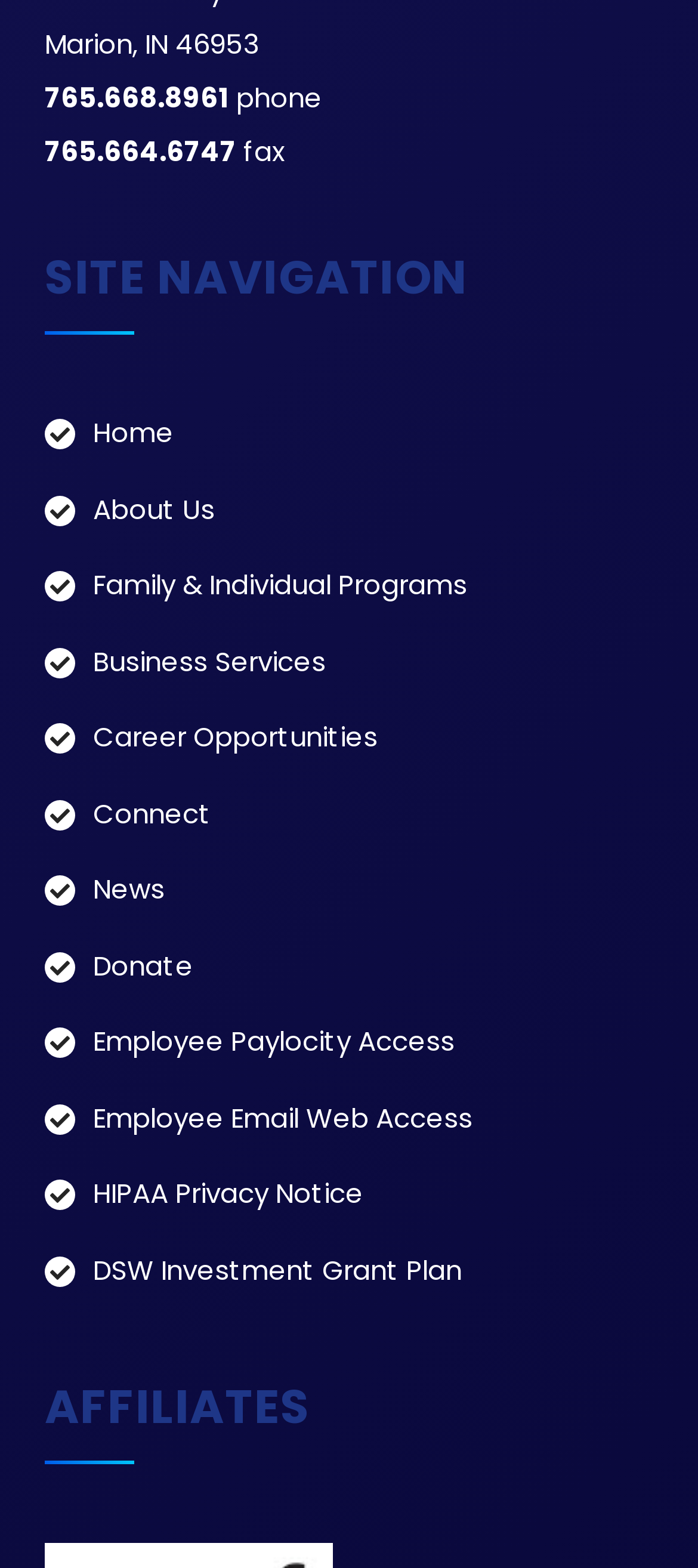Locate the bounding box coordinates of the element you need to click to accomplish the task described by this instruction: "make a donation".

[0.064, 0.604, 0.277, 0.629]